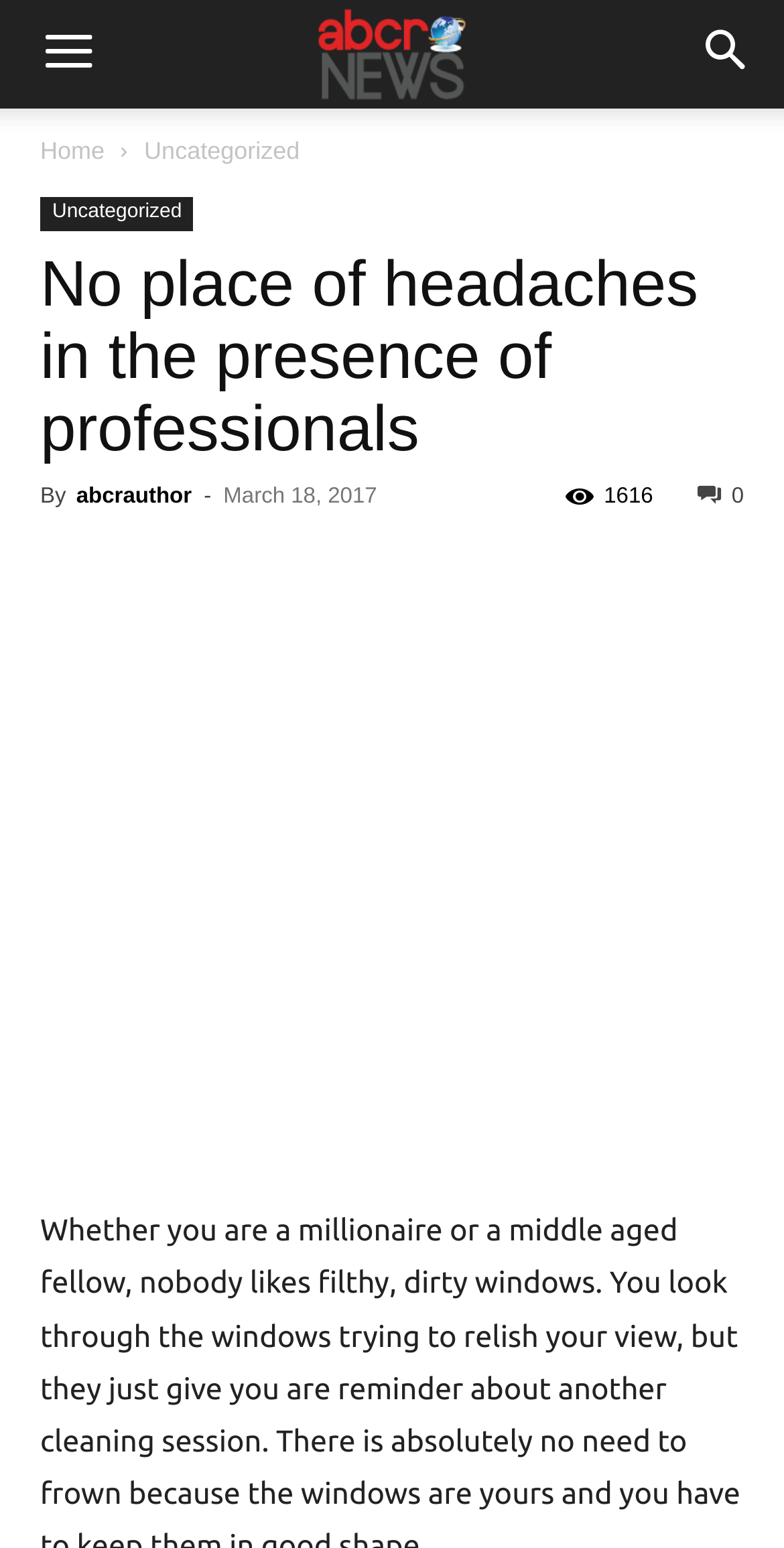How many social media links are there?
Based on the image, provide your answer in one word or phrase.

5